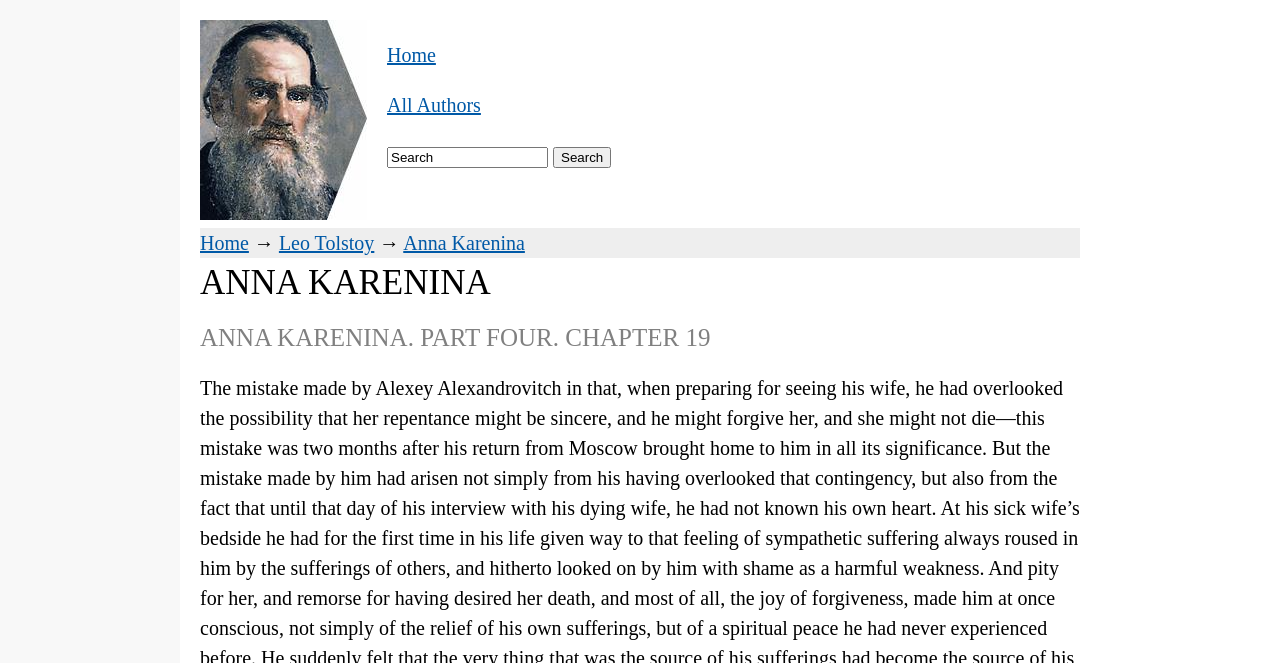Determine the bounding box coordinates of the UI element described below. Use the format (top-left x, top-left y, bottom-right x, bottom-right y) with floating point numbers between 0 and 1: All Authors

[0.302, 0.142, 0.376, 0.175]